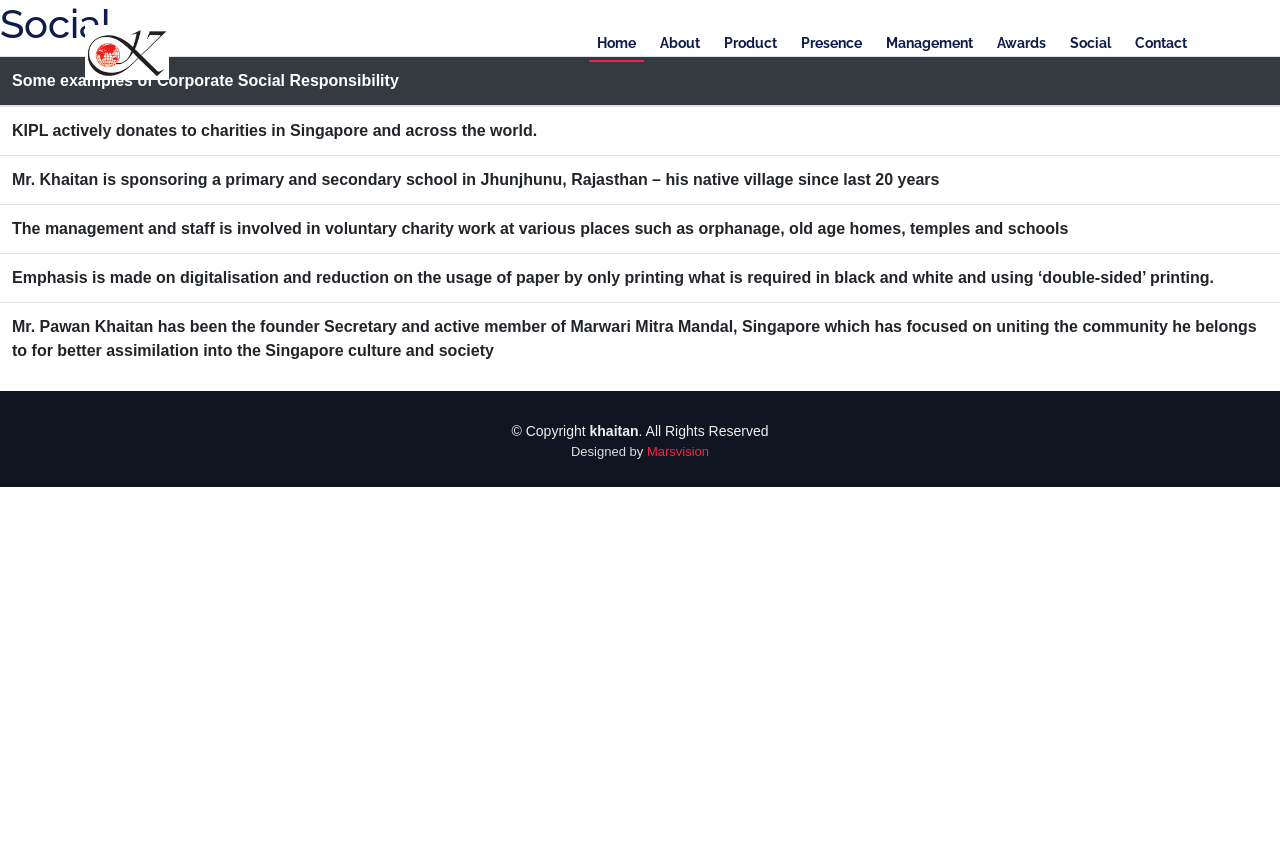Specify the bounding box coordinates of the area to click in order to execute this command: 'Click Social'. The coordinates should consist of four float numbers ranging from 0 to 1, and should be formatted as [left, top, right, bottom].

[0.83, 0.029, 0.874, 0.072]